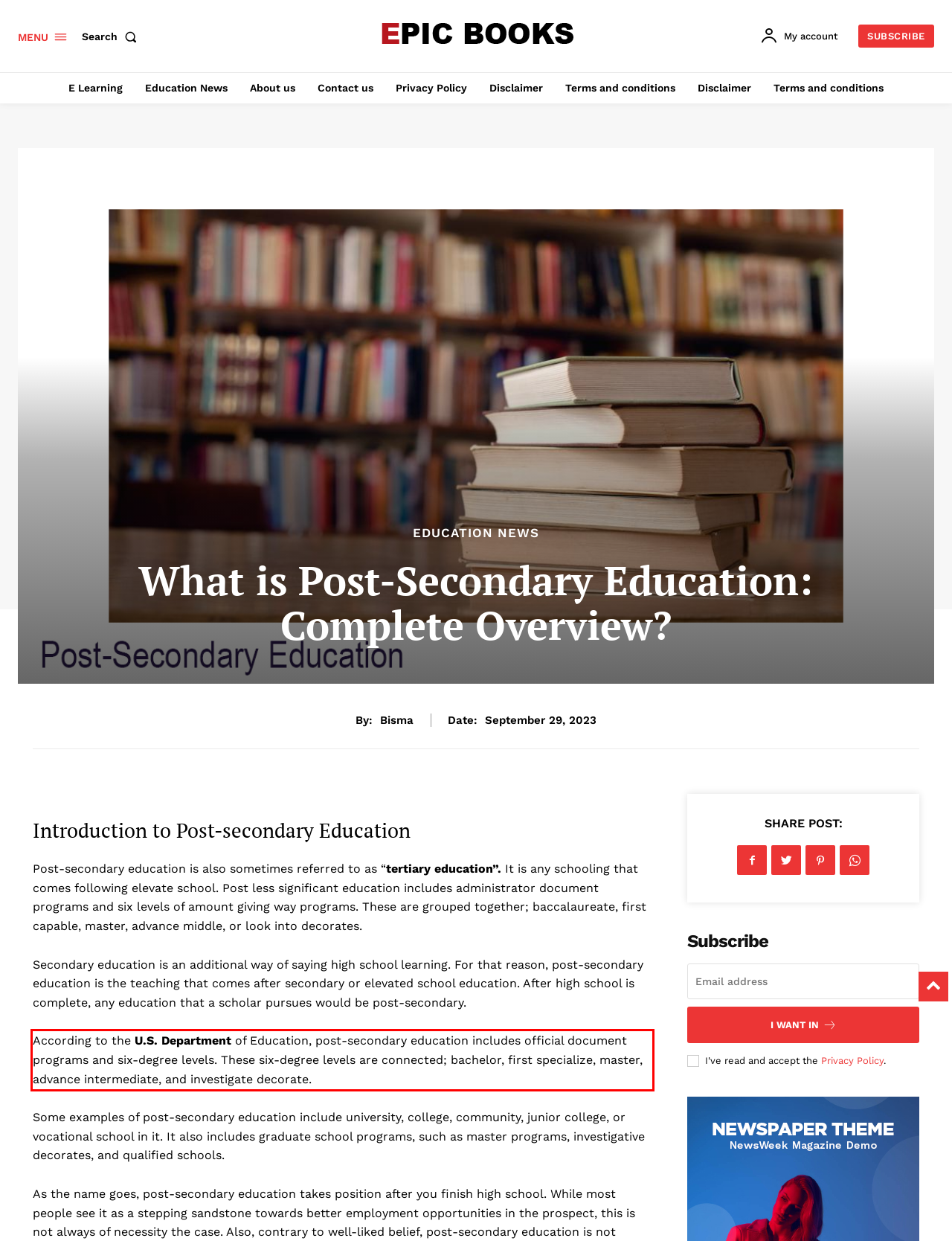Given a webpage screenshot with a red bounding box, perform OCR to read and deliver the text enclosed by the red bounding box.

According to the U.S. Department of Education, post-secondary education includes official document programs and six-degree levels. These six-degree levels are connected; bachelor, first specialize, master, advance intermediate, and investigate decorate.